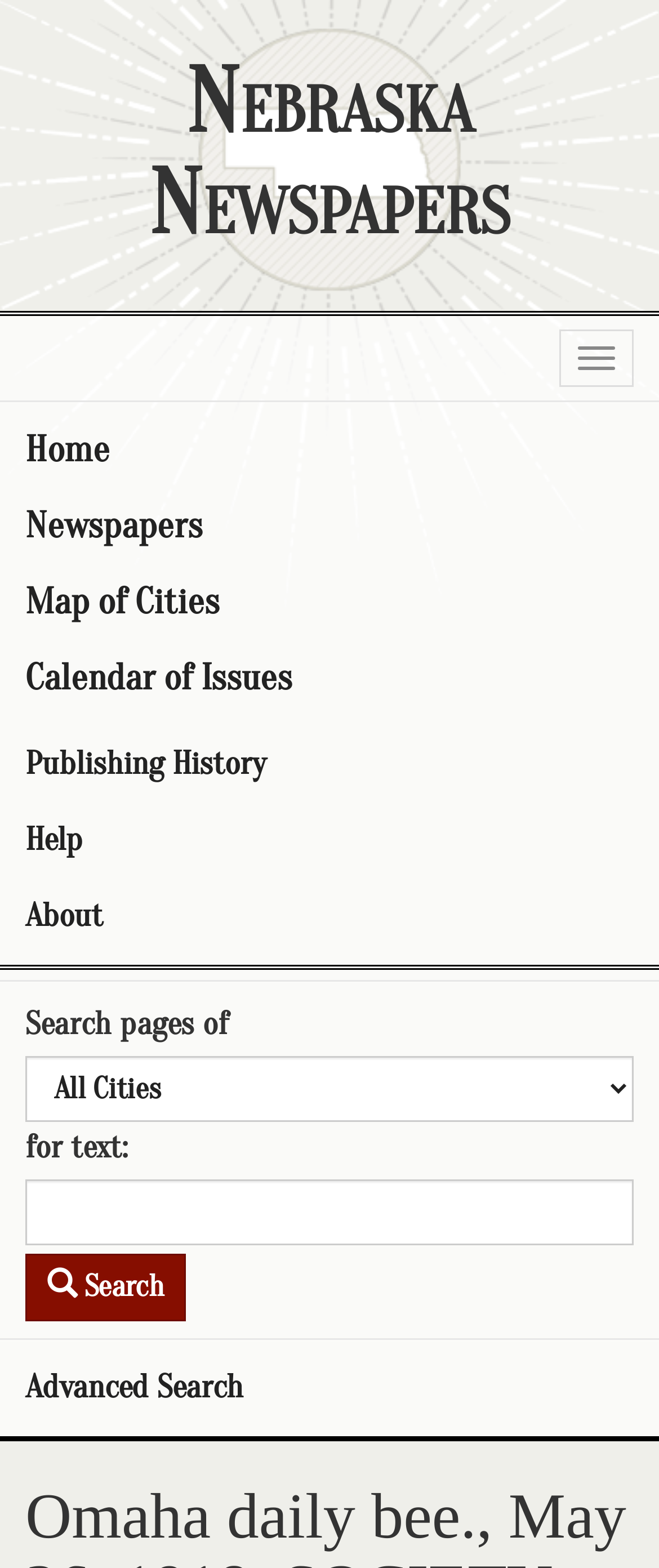Please predict the bounding box coordinates of the element's region where a click is necessary to complete the following instruction: "Search for text". The coordinates should be represented by four float numbers between 0 and 1, i.e., [left, top, right, bottom].

[0.038, 0.752, 0.962, 0.794]